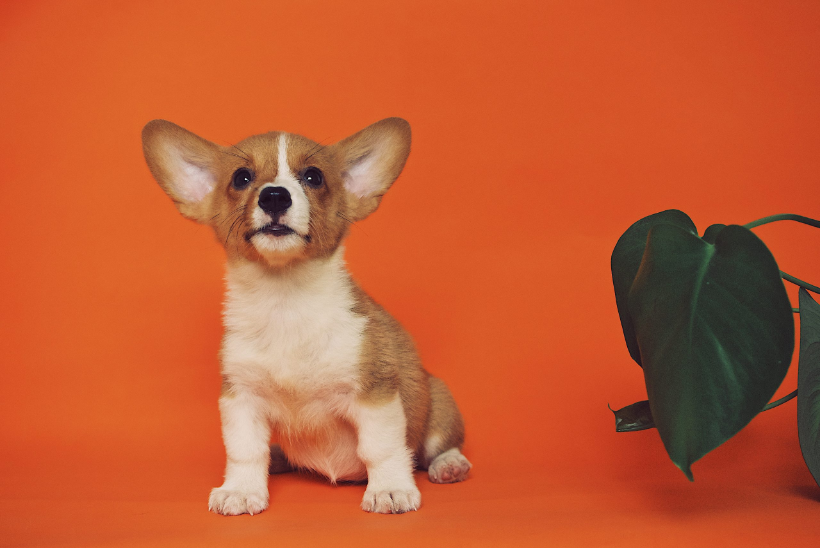What is the dominant color of the puppy's coat?
Refer to the image and give a detailed answer to the query.

The caption highlights the puppy's coat as a mix of brown and white, which is evident from the description of its youthful exuberance and sweet face.